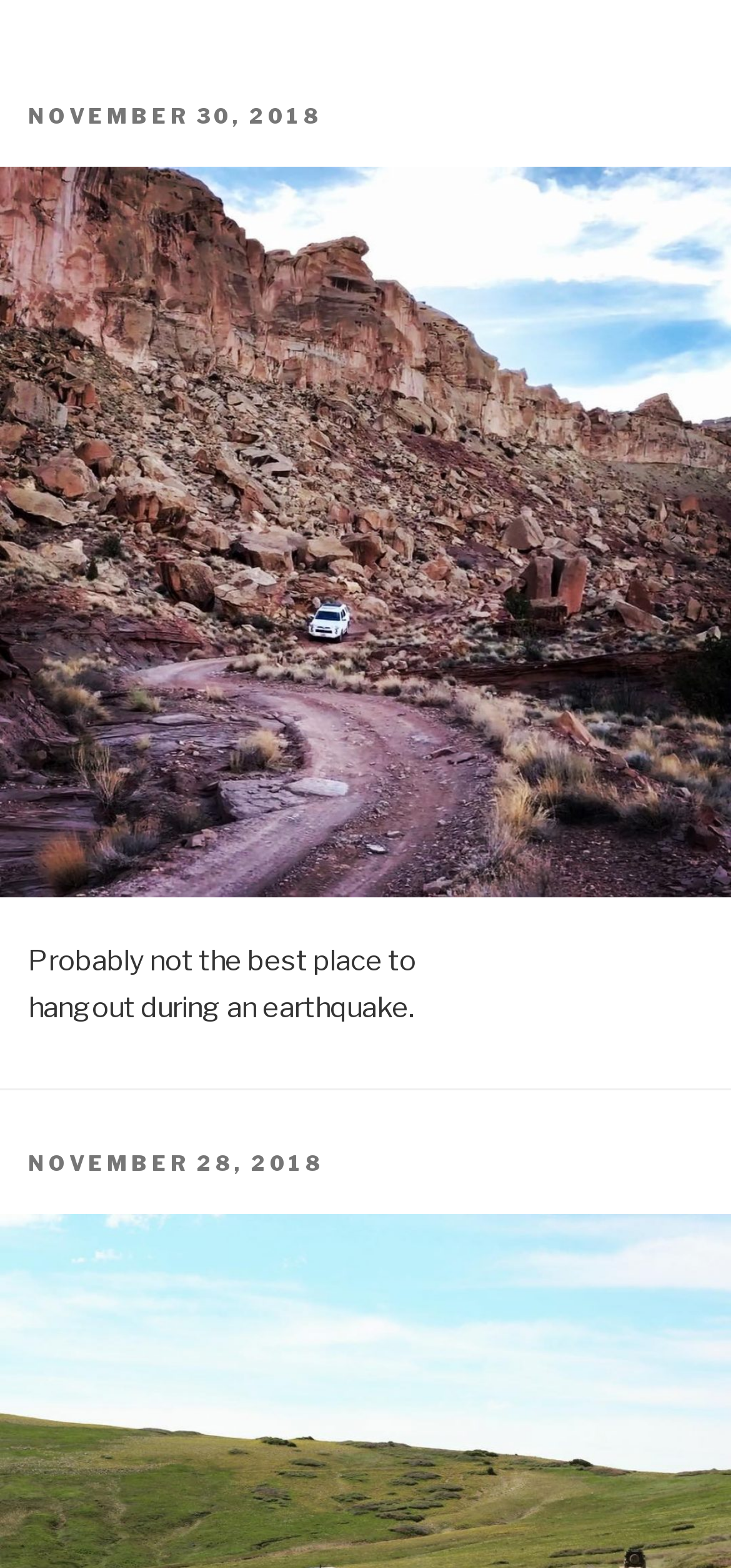Determine the bounding box coordinates for the UI element with the following description: "November 28, 2018May 26, 2022". The coordinates should be four float numbers between 0 and 1, represented as [left, top, right, bottom].

[0.038, 0.733, 0.444, 0.75]